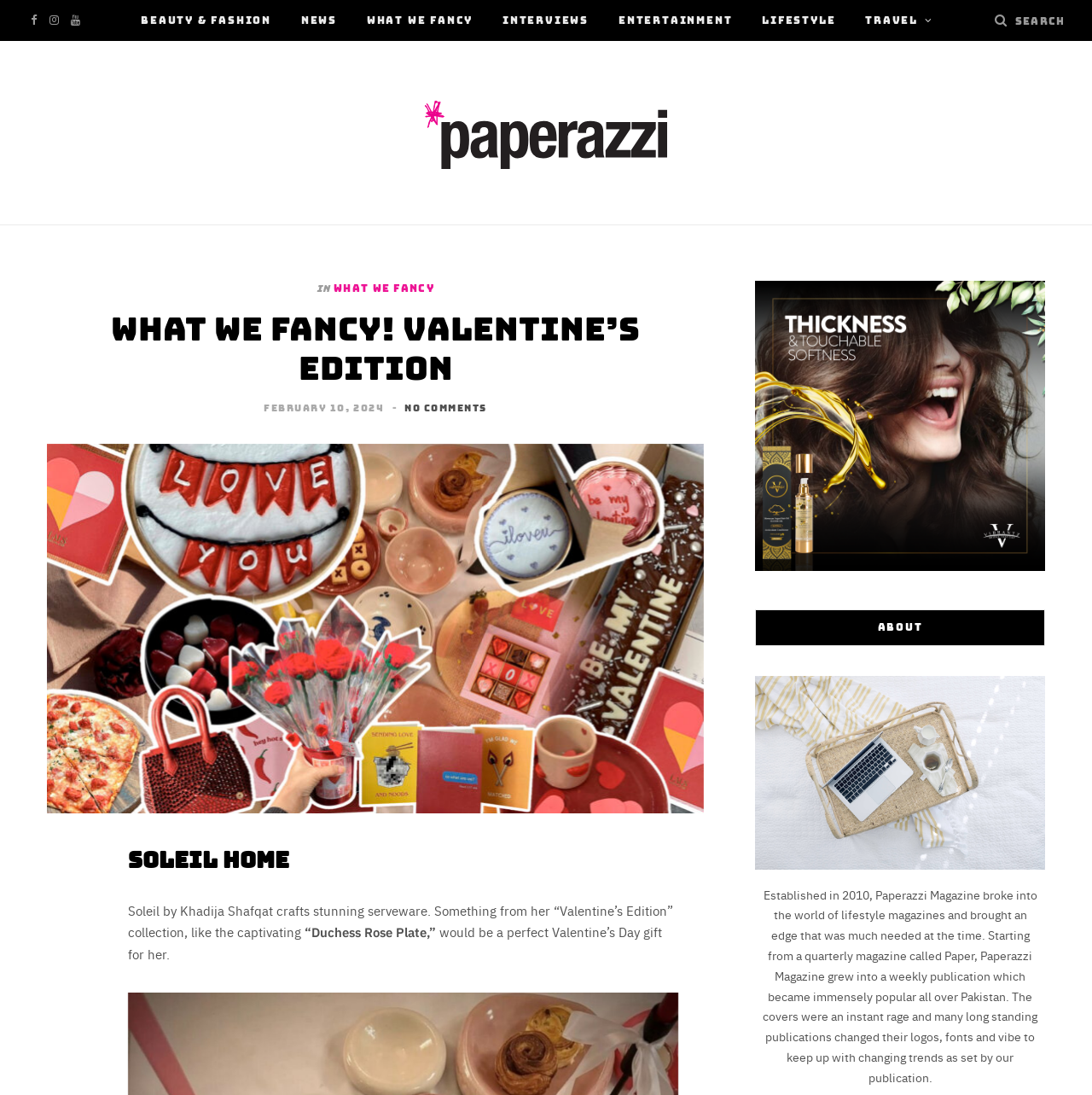What is the name of the plate?
Examine the webpage screenshot and provide an in-depth answer to the question.

I found the answer by reading the text '“Duchess Rose Plate,”' with the bounding box coordinates [0.279, 0.843, 0.399, 0.859], which suggests that the plate is called Duchess Rose Plate.